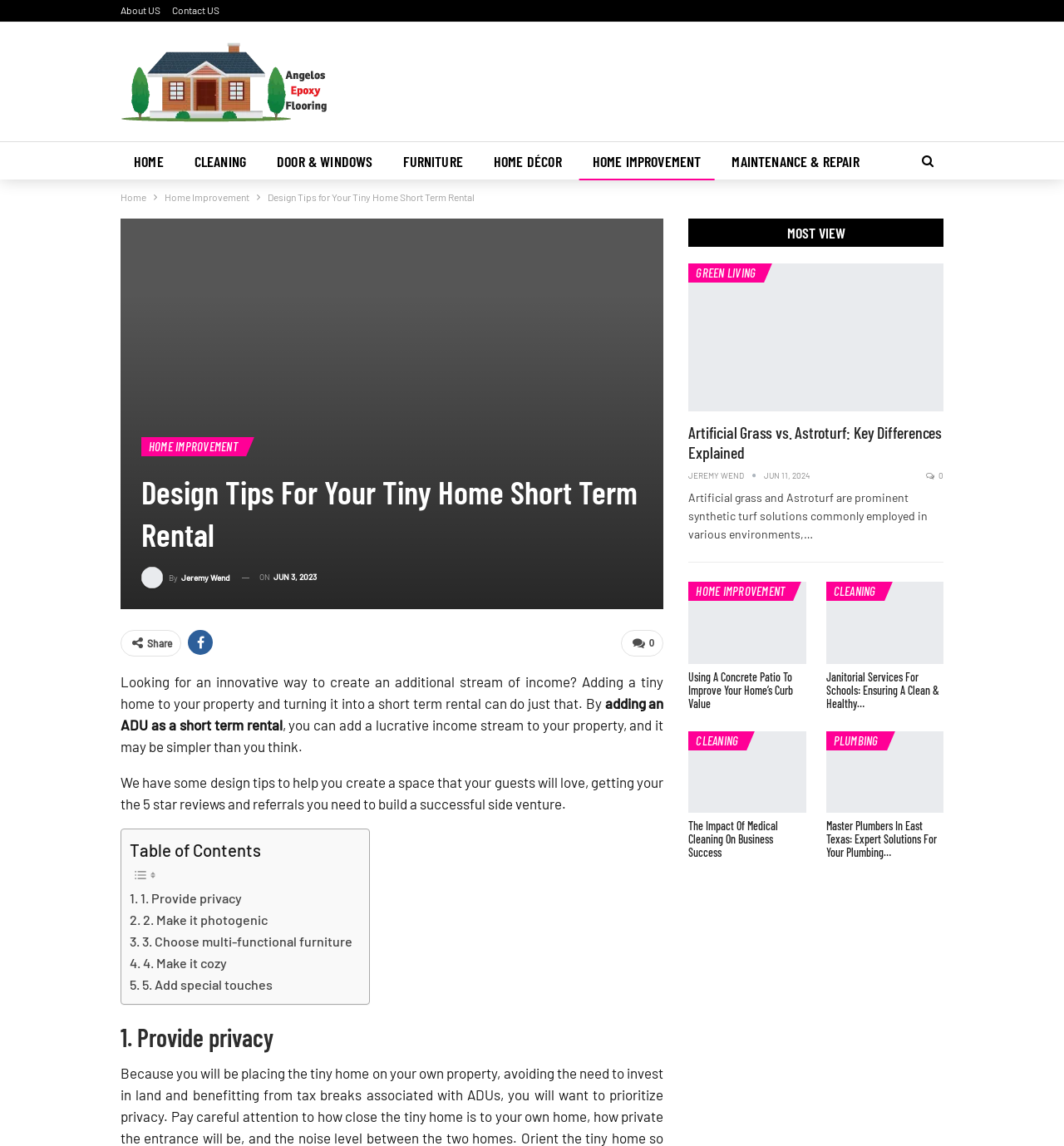Answer the question with a brief word or phrase:
What is the main topic of this webpage?

Tiny Home Short Term Rental